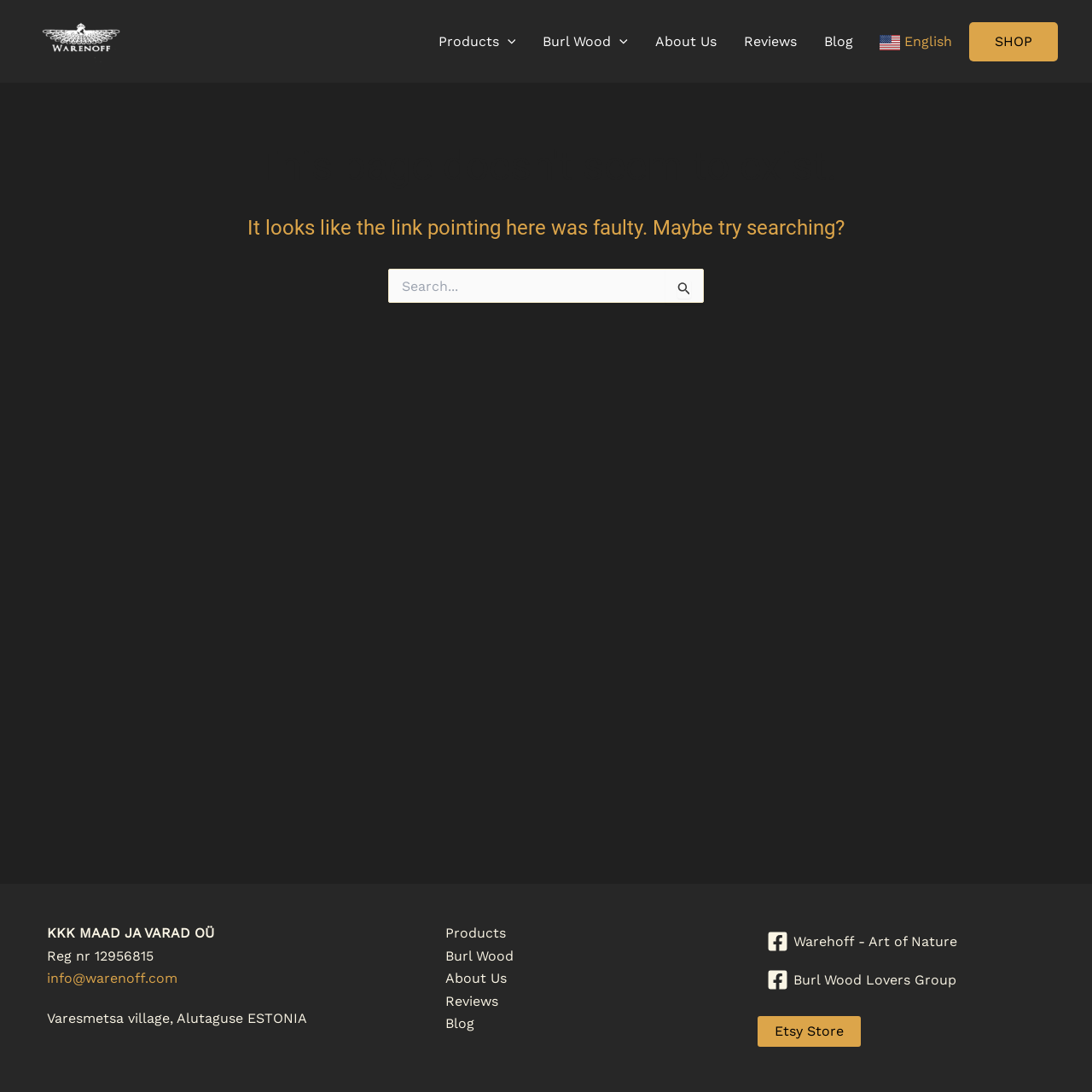Answer this question in one word or a short phrase: What is the main error message on this page?

This page doesn't seem to exist.